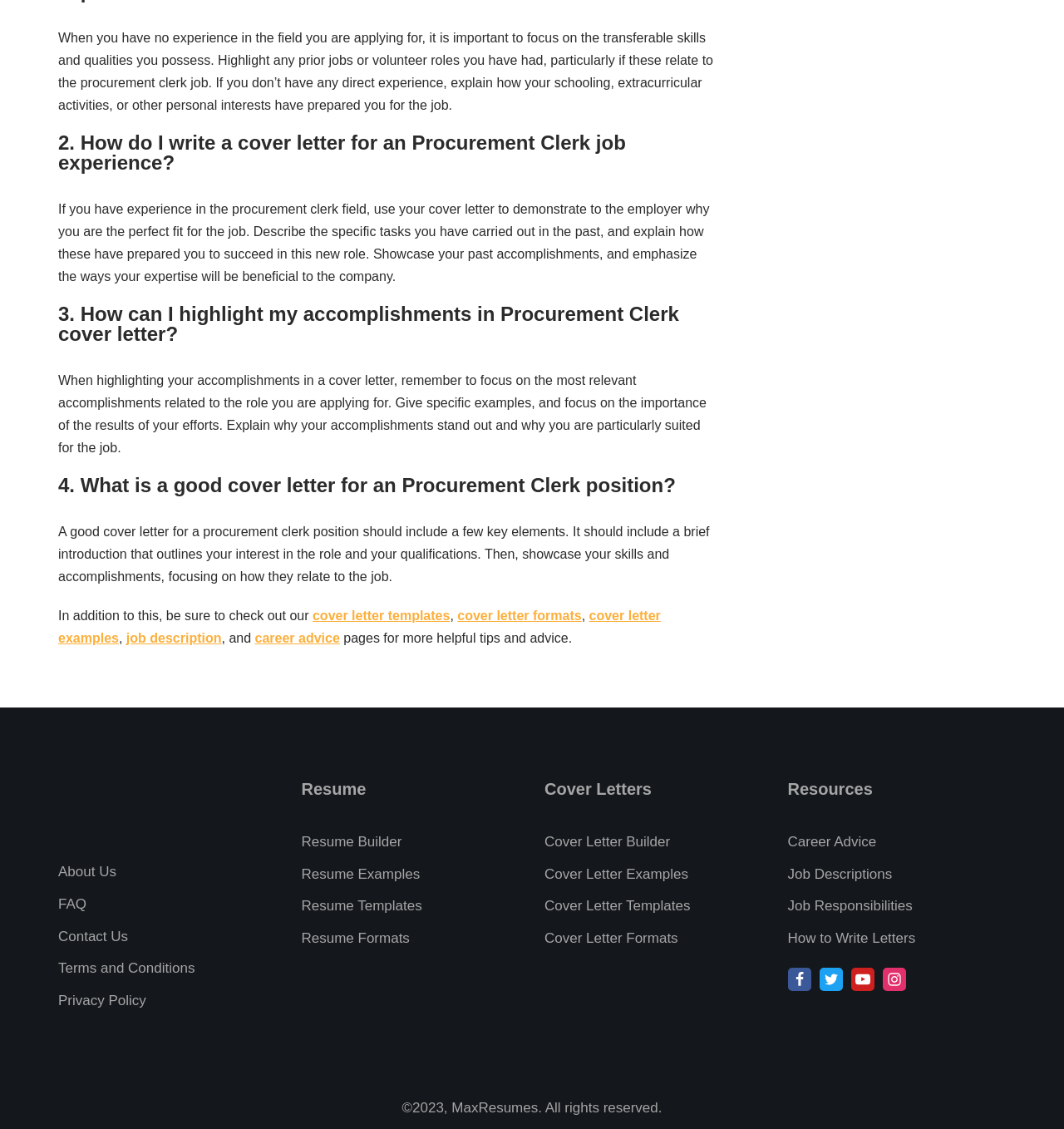Predict the bounding box of the UI element based on this description: "FAQ".

[0.055, 0.794, 0.081, 0.808]